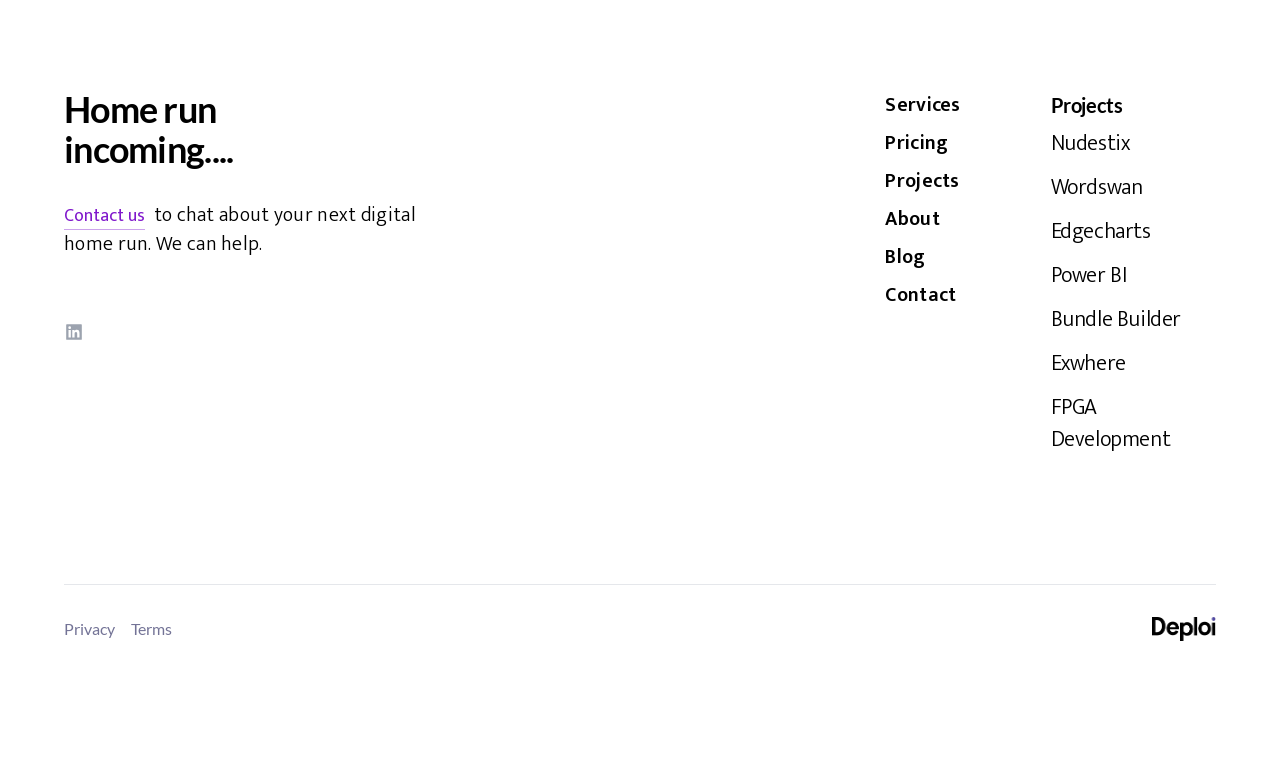Find the bounding box coordinates for the HTML element described as: "Lifestyle". The coordinates should consist of four float values between 0 and 1, i.e., [left, top, right, bottom].

None